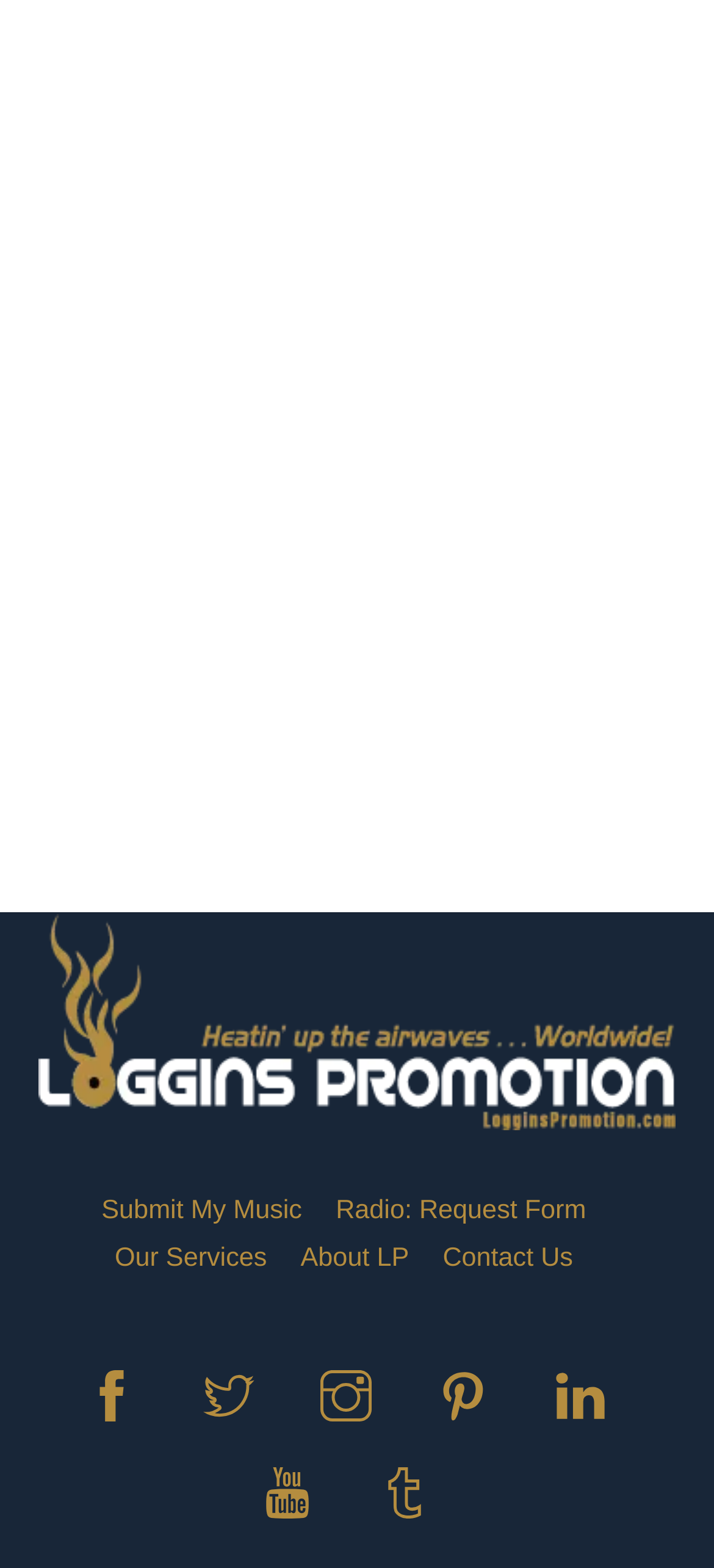Identify the bounding box coordinates of the clickable section necessary to follow the following instruction: "Submit your music". The coordinates should be presented as four float numbers from 0 to 1, i.e., [left, top, right, bottom].

[0.142, 0.762, 0.423, 0.781]